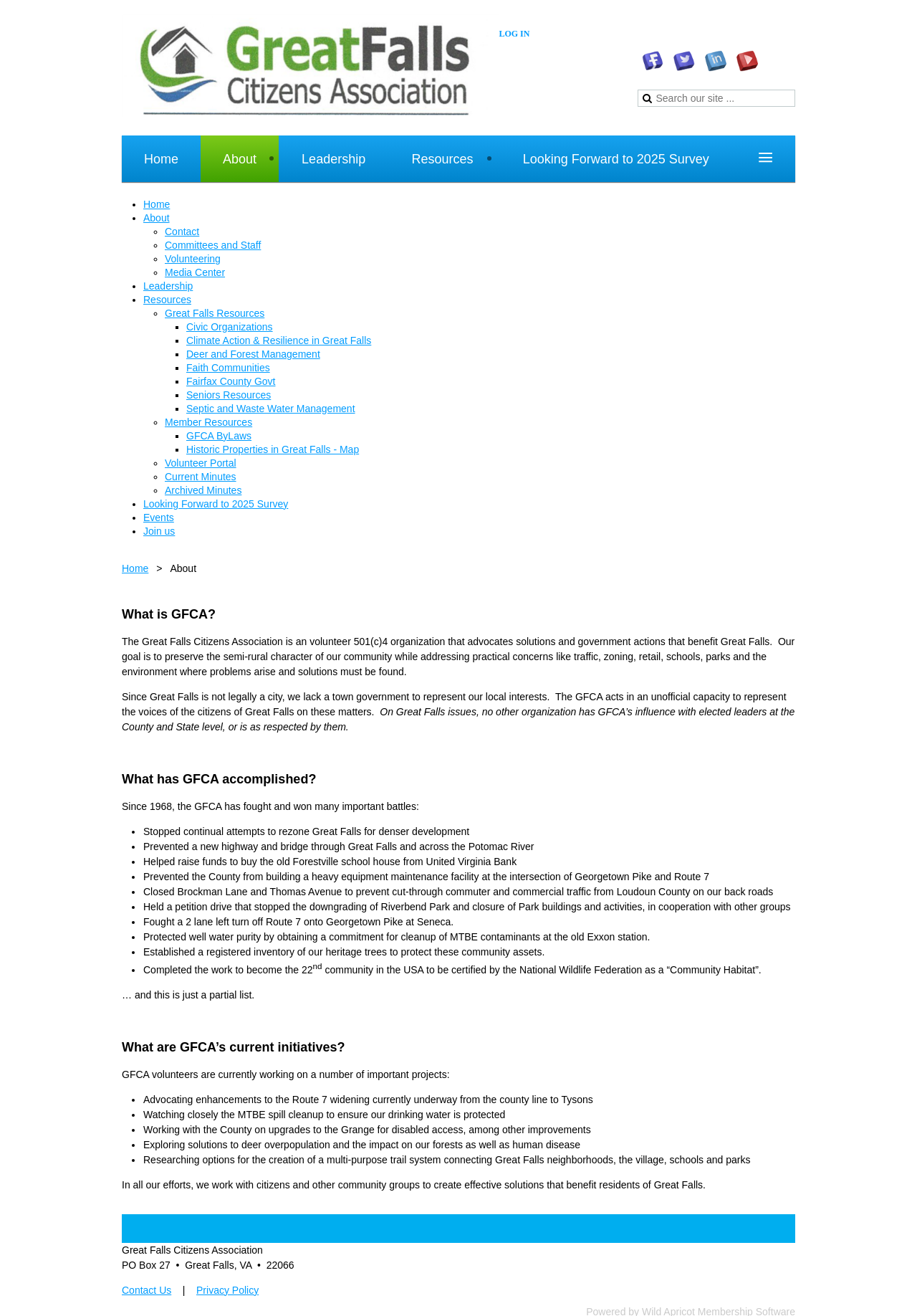Determine the bounding box coordinates for the clickable element required to fulfill the instruction: "view about page". Provide the coordinates as four float numbers between 0 and 1, i.e., [left, top, right, bottom].

[0.219, 0.103, 0.304, 0.138]